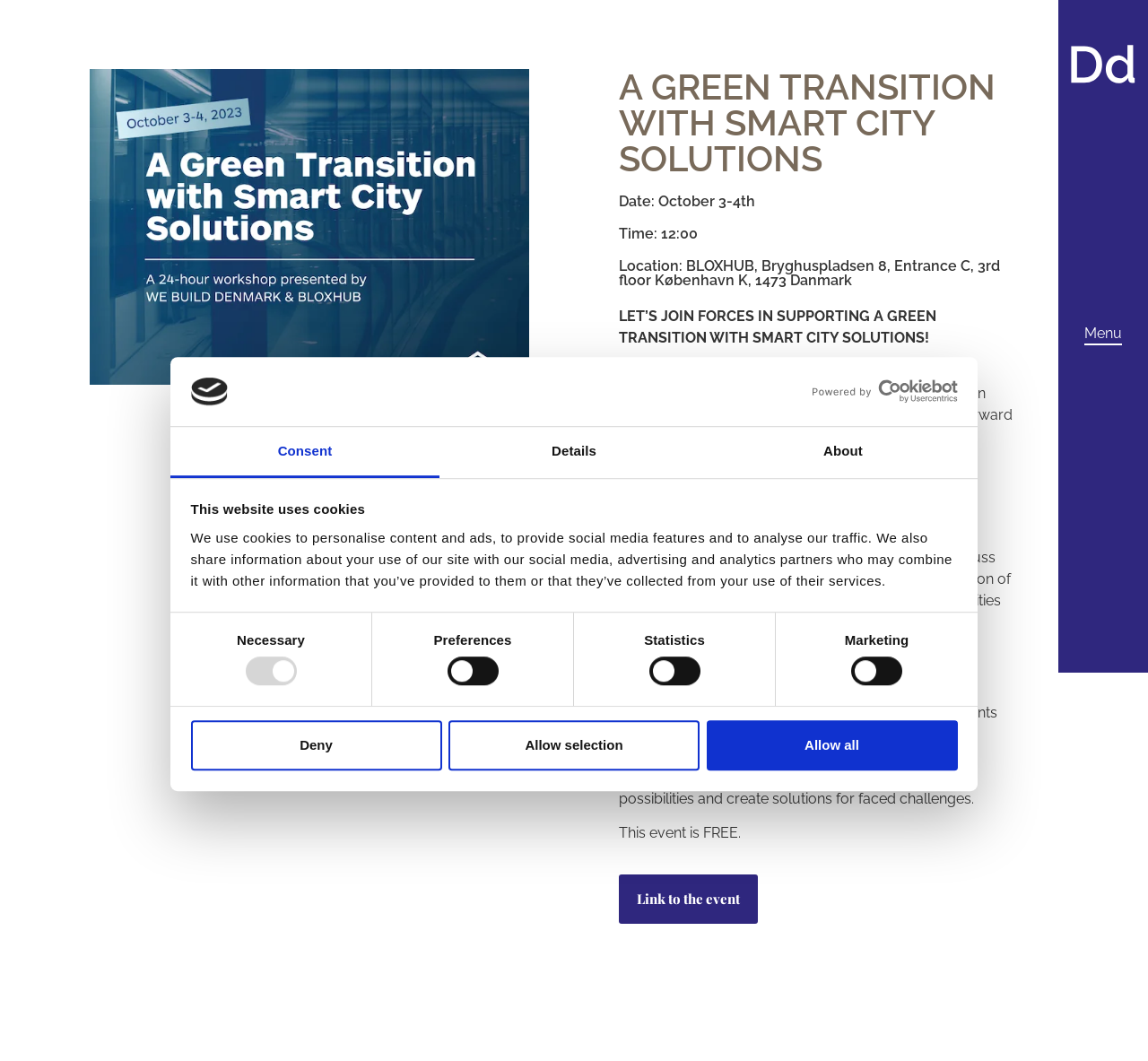Find the bounding box coordinates for the UI element that matches this description: "Link to the event".

[0.539, 0.824, 0.66, 0.871]